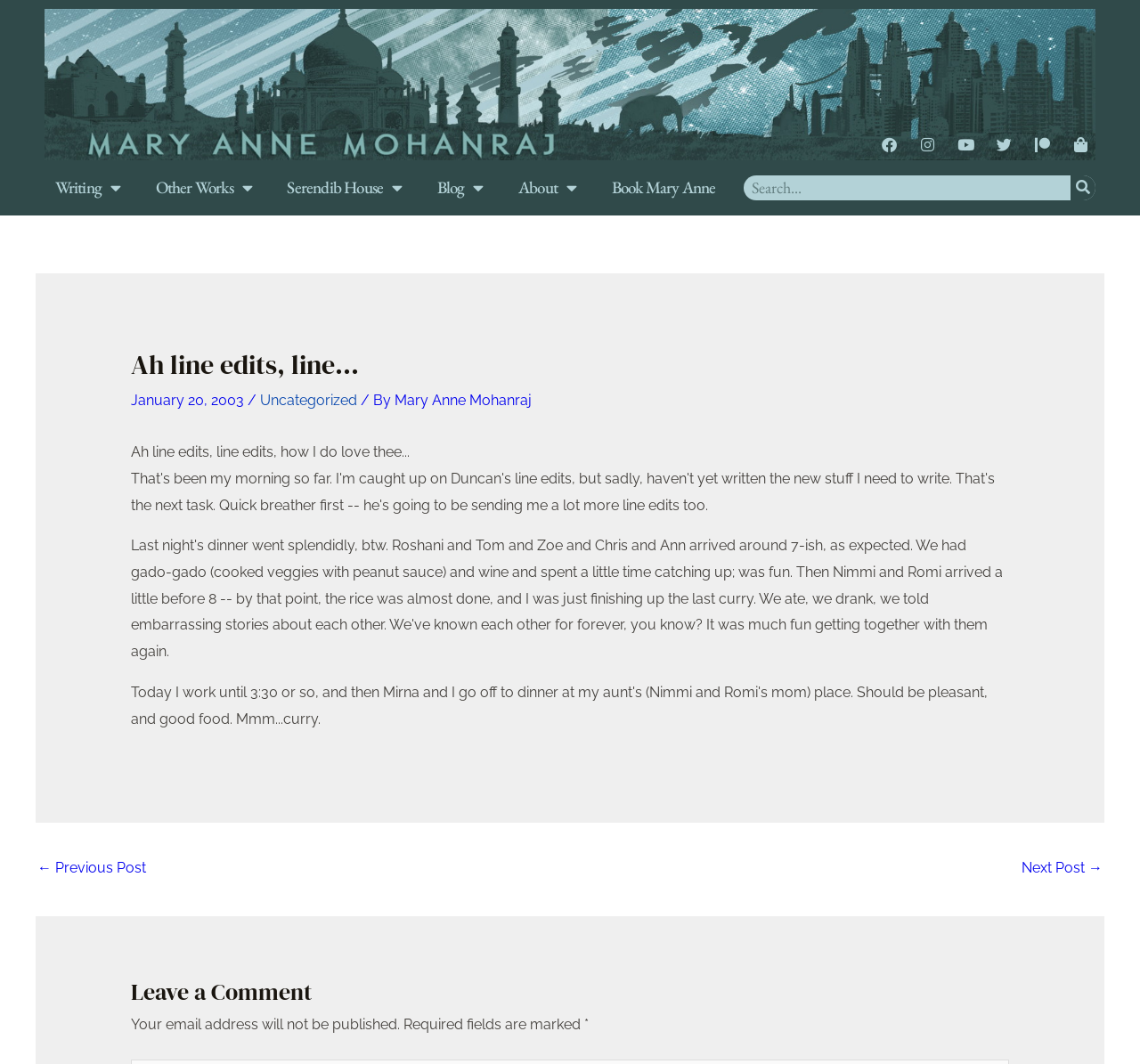Indicate the bounding box coordinates of the element that needs to be clicked to satisfy the following instruction: "Leave a comment". The coordinates should be four float numbers between 0 and 1, i.e., [left, top, right, bottom].

[0.115, 0.915, 0.885, 0.951]